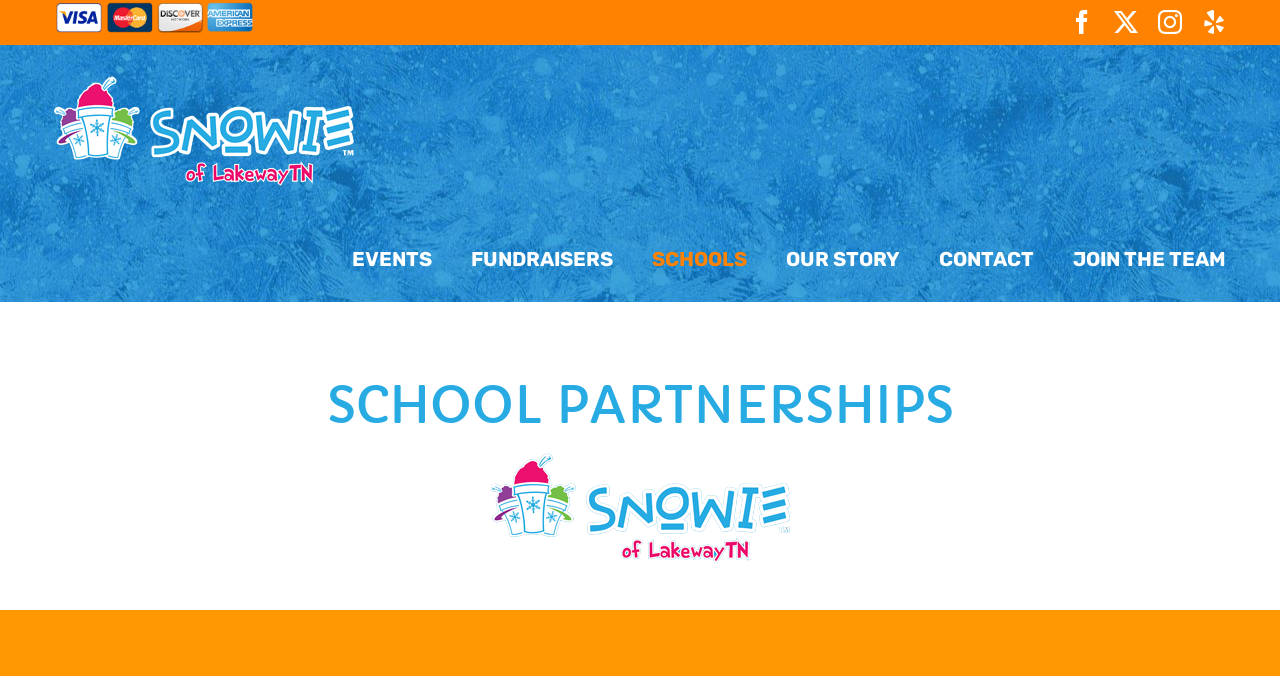What are the main menu items?
Using the visual information, answer the question in a single word or phrase.

EVENTS, FUNDRAISERS, SCHOOLS, OUR STORY, CONTACT, JOIN THE TEAM